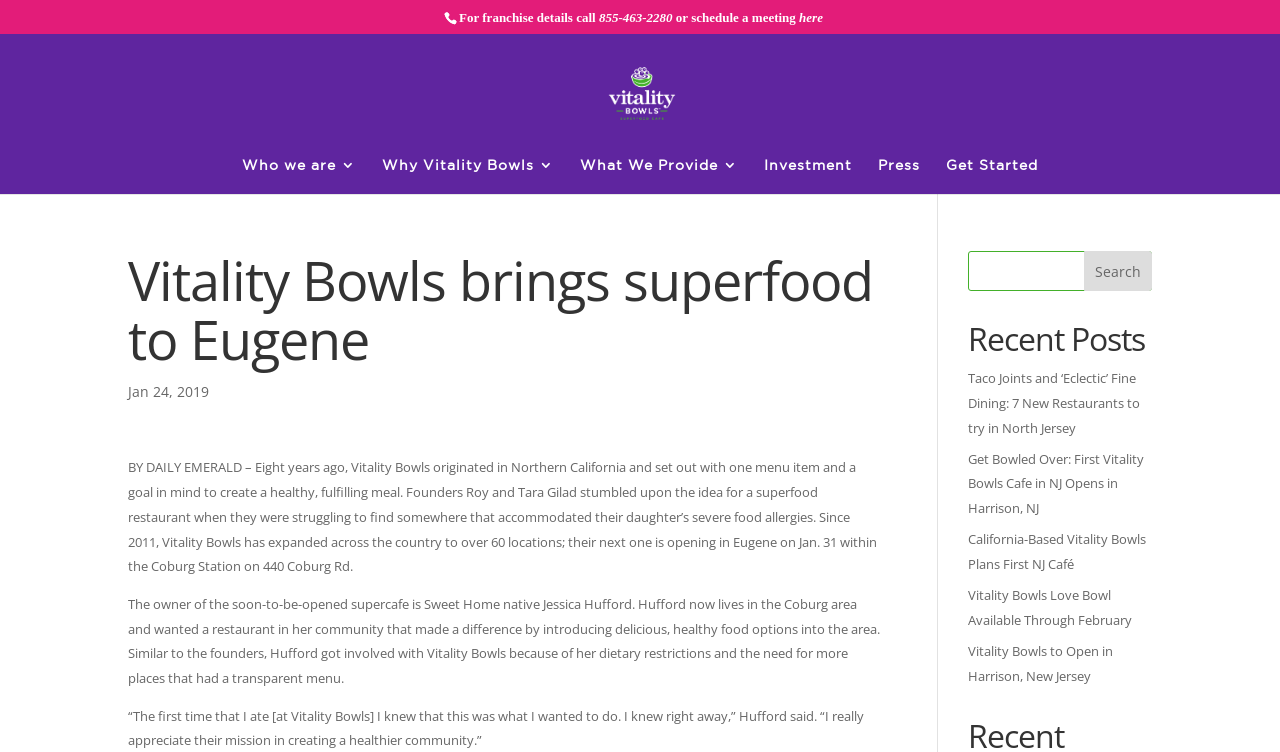Locate the bounding box coordinates of the clickable area to execute the instruction: "Call for franchise details". Provide the coordinates as four float numbers between 0 and 1, represented as [left, top, right, bottom].

[0.468, 0.013, 0.525, 0.033]